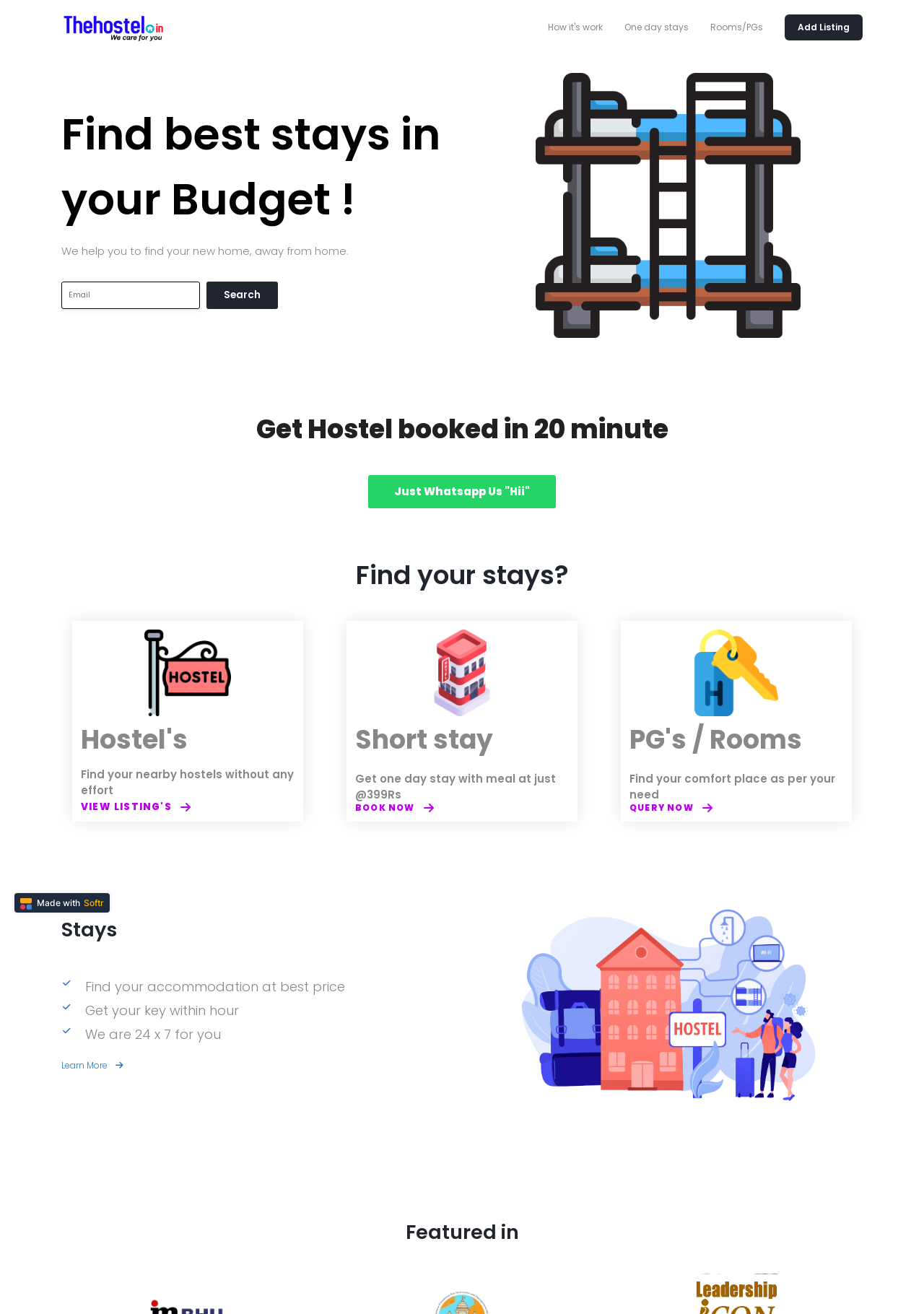Return the bounding box coordinates of the UI element that corresponds to this description: "parent_node: How it's work". The coordinates must be given as four float numbers in the range of 0 and 1, [left, top, right, bottom].

[0.066, 0.003, 0.179, 0.038]